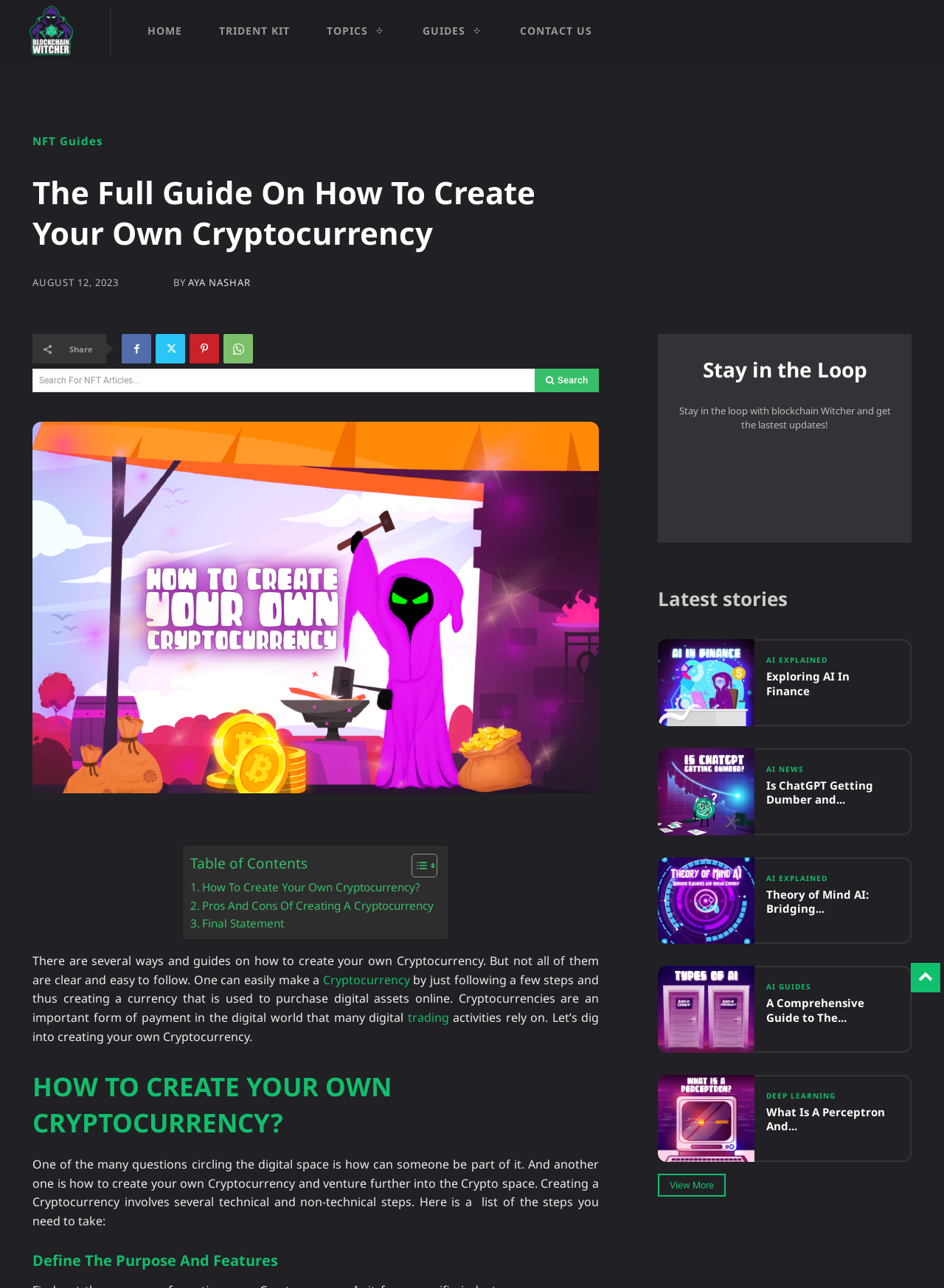Find and provide the bounding box coordinates for the UI element described here: "Is ChatGPT Getting Dumber and...". The coordinates should be given as four float numbers between 0 and 1: [left, top, right, bottom].

[0.811, 0.604, 0.925, 0.626]